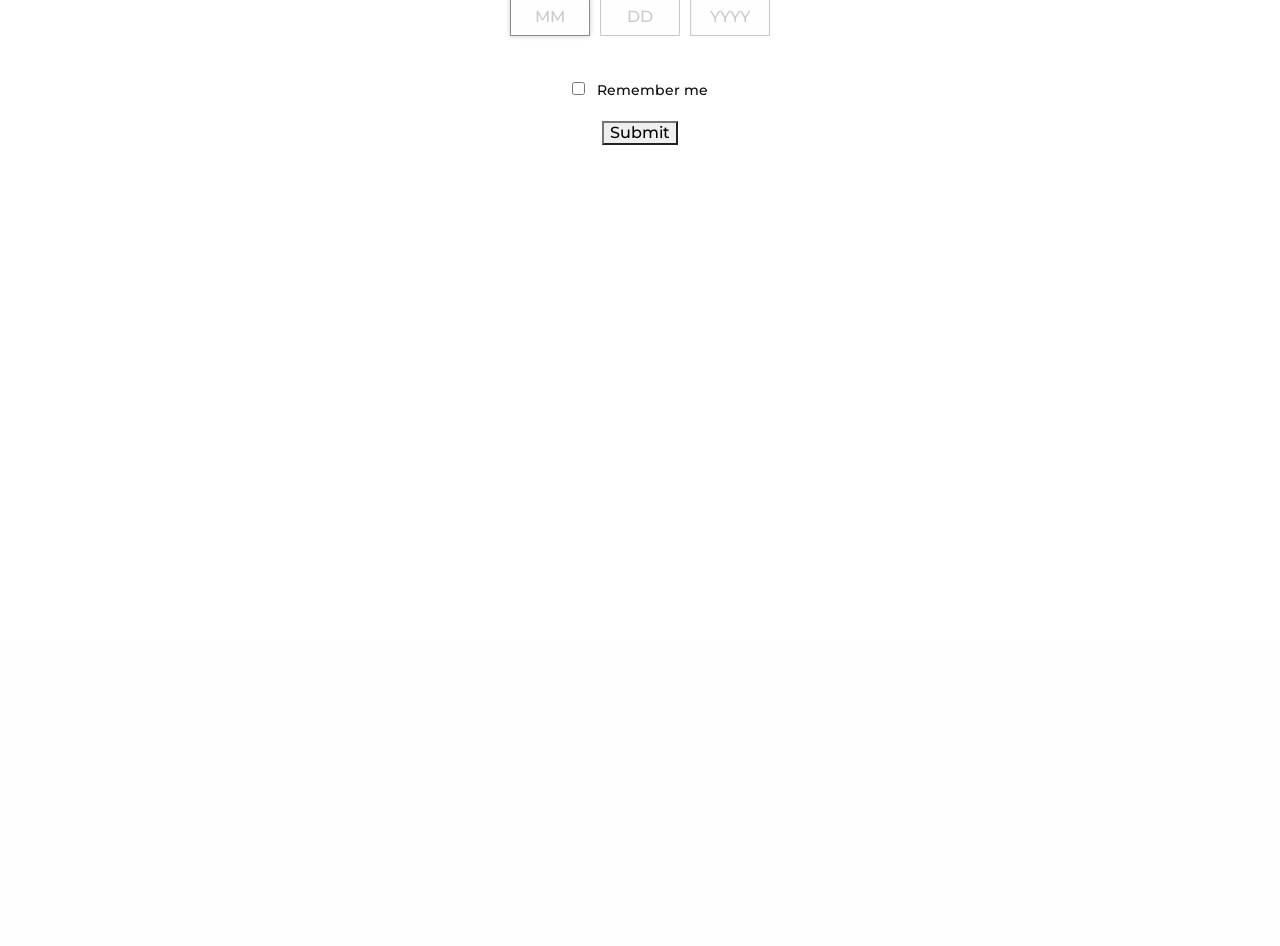Using the element description provided, determine the bounding box coordinates in the format (top-left x, top-left y, bottom-right x, bottom-right y). Ensure that all values are floating point numbers between 0 and 1. Element description: February Sales Highest Since 2018

[0.723, 0.336, 0.957, 0.403]